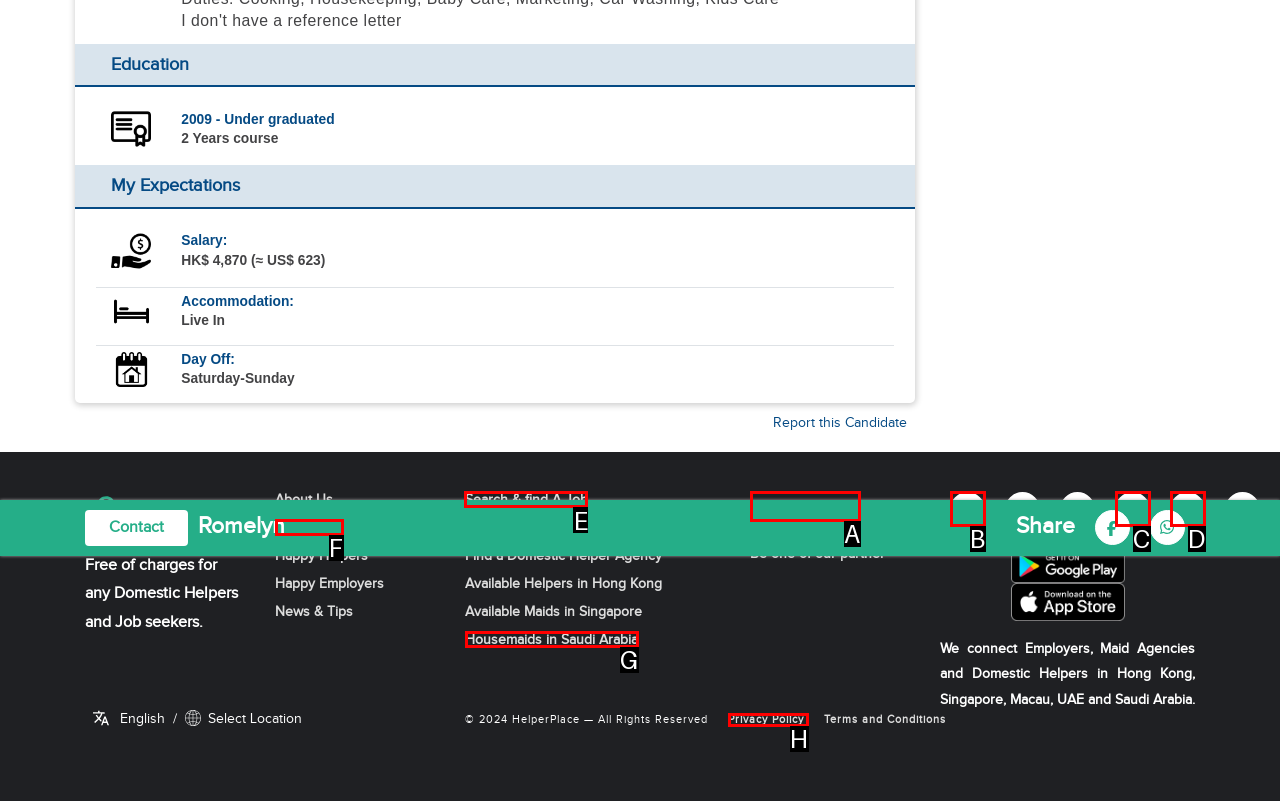From the options shown in the screenshot, tell me which lettered element I need to click to complete the task: Search for a job.

E